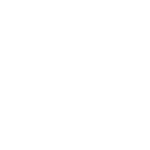Use the information in the screenshot to answer the question comprehensively: What is the primary use of the shaker bottle?

The product description explains that the shaker bottle is ideal for mixing powders and liquids, particularly in the context of nutrition and fitness, suggesting that its primary use is for preparing protein shakes or similar beverages.